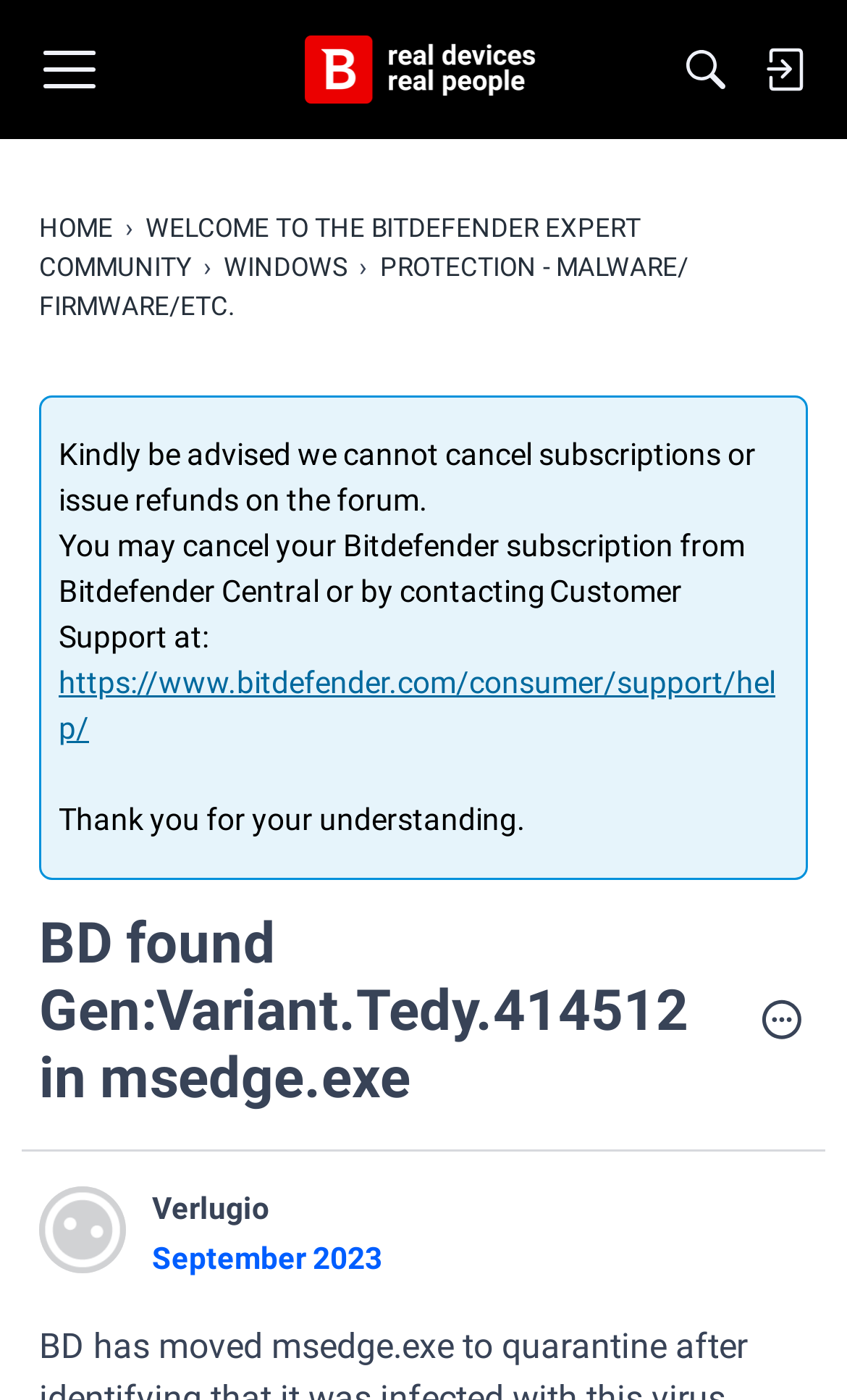Identify the bounding box coordinates of the clickable section necessary to follow the following instruction: "View user profile 'Verlugio'". The coordinates should be presented as four float numbers from 0 to 1, i.e., [left, top, right, bottom].

[0.046, 0.847, 0.149, 0.909]